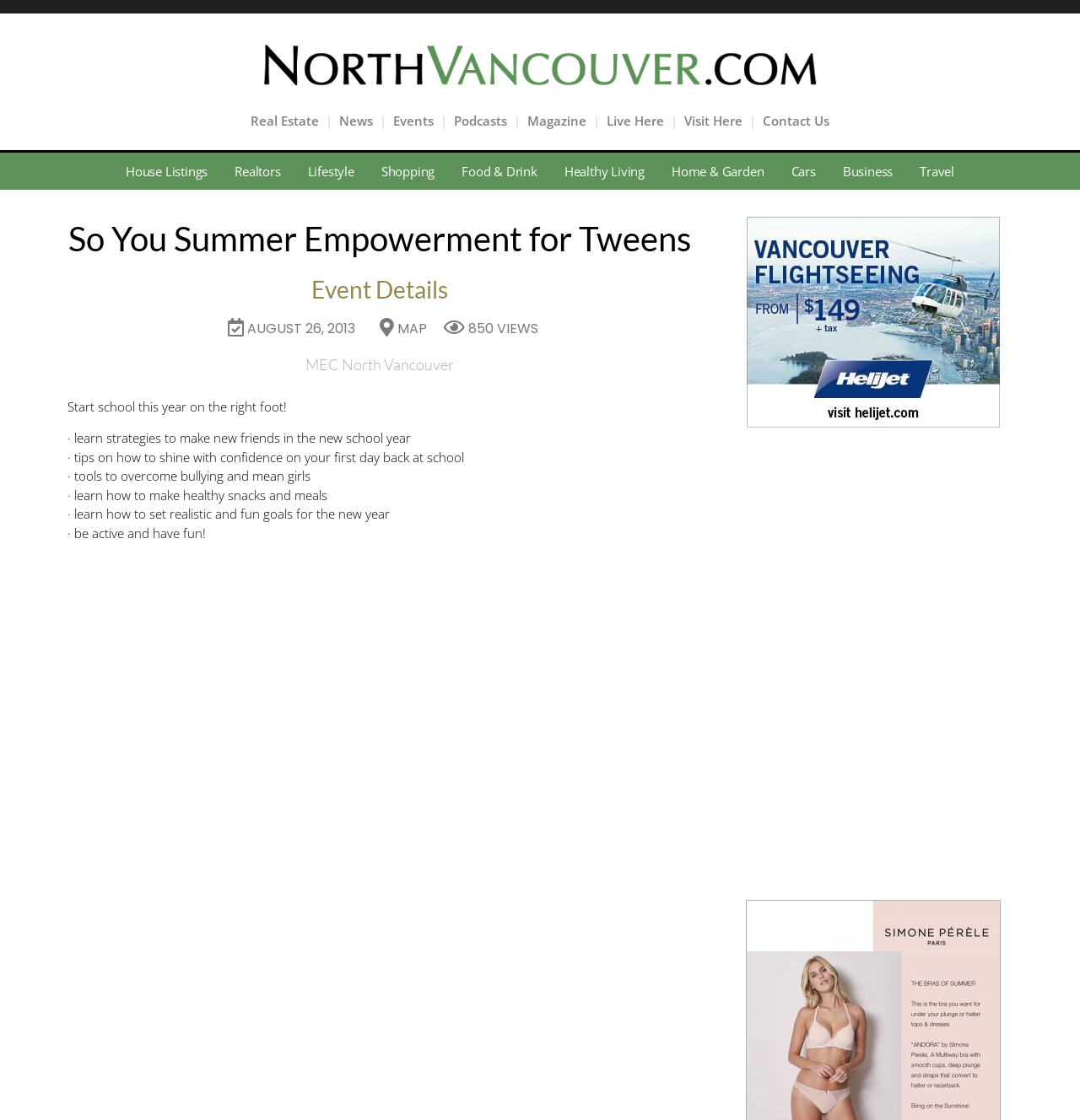Please pinpoint the bounding box coordinates for the region I should click to adhere to this instruction: "Download the press release".

None